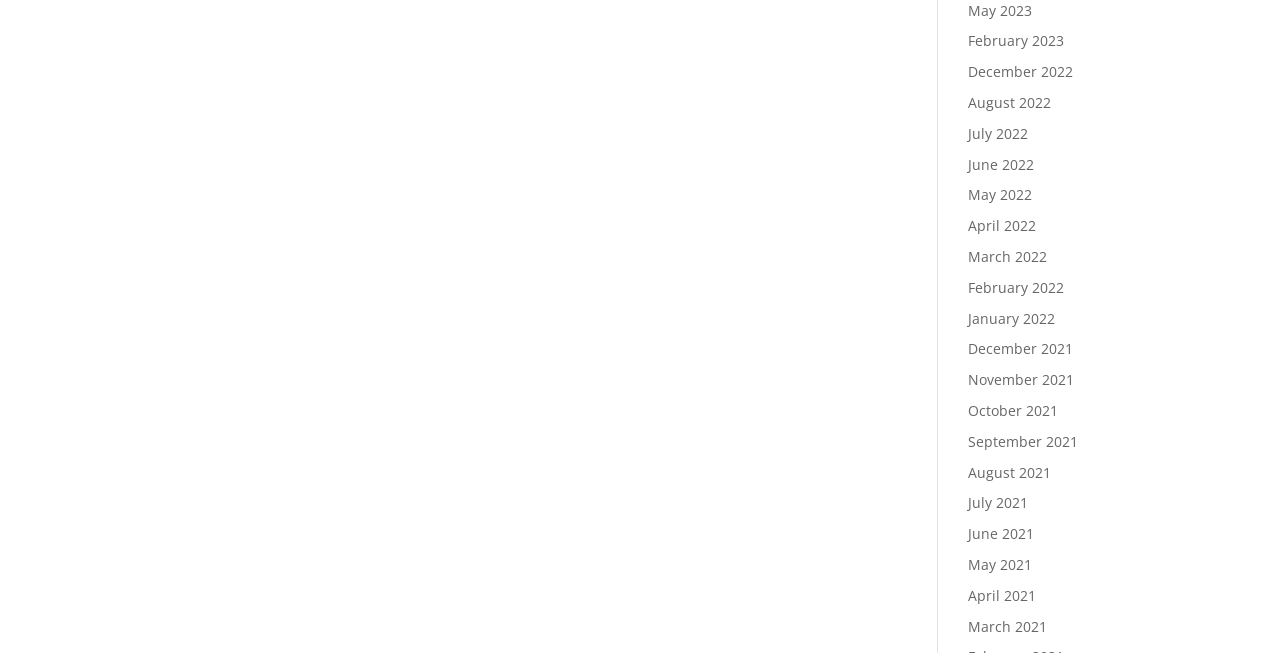Please specify the coordinates of the bounding box for the element that should be clicked to carry out this instruction: "browse August 2021". The coordinates must be four float numbers between 0 and 1, formatted as [left, top, right, bottom].

[0.756, 0.708, 0.821, 0.738]